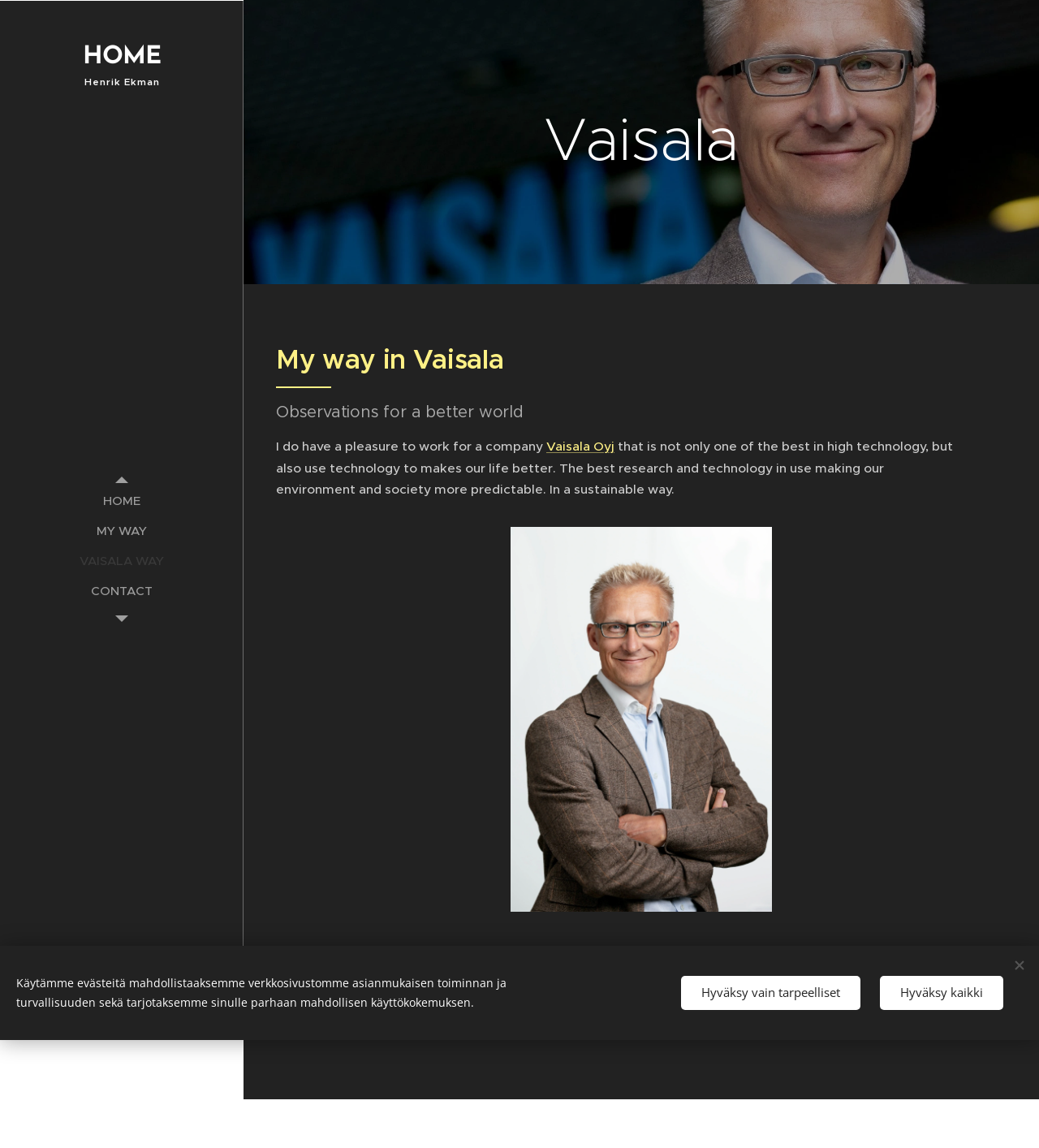What is the name of the platform used to create this webpage?
Look at the image and answer the question using a single word or phrase.

Webnodella